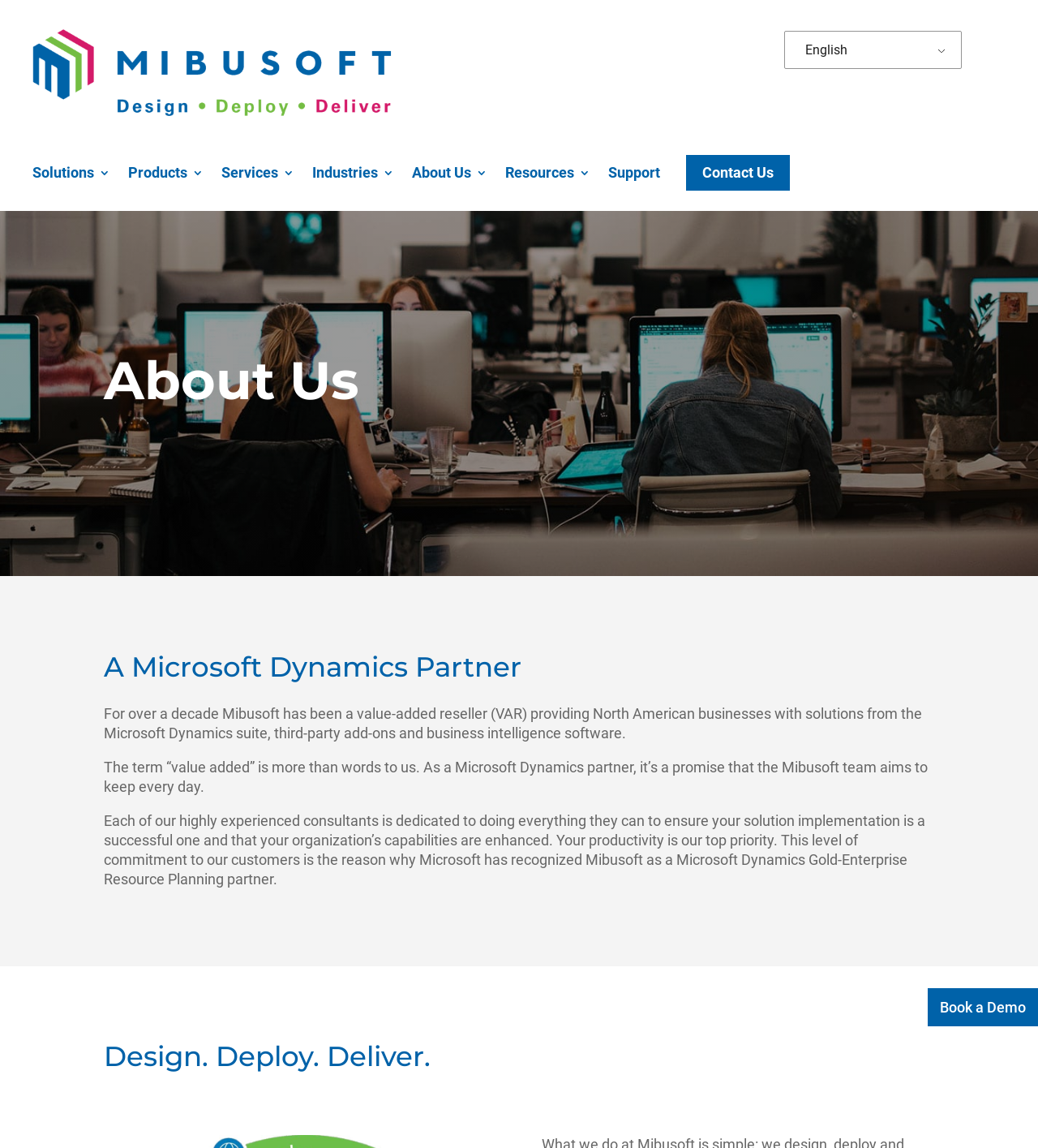Identify and provide the bounding box coordinates of the UI element described: "Contact Us". The coordinates should be formatted as [left, top, right, bottom], with each number being a float between 0 and 1.

[0.661, 0.135, 0.761, 0.166]